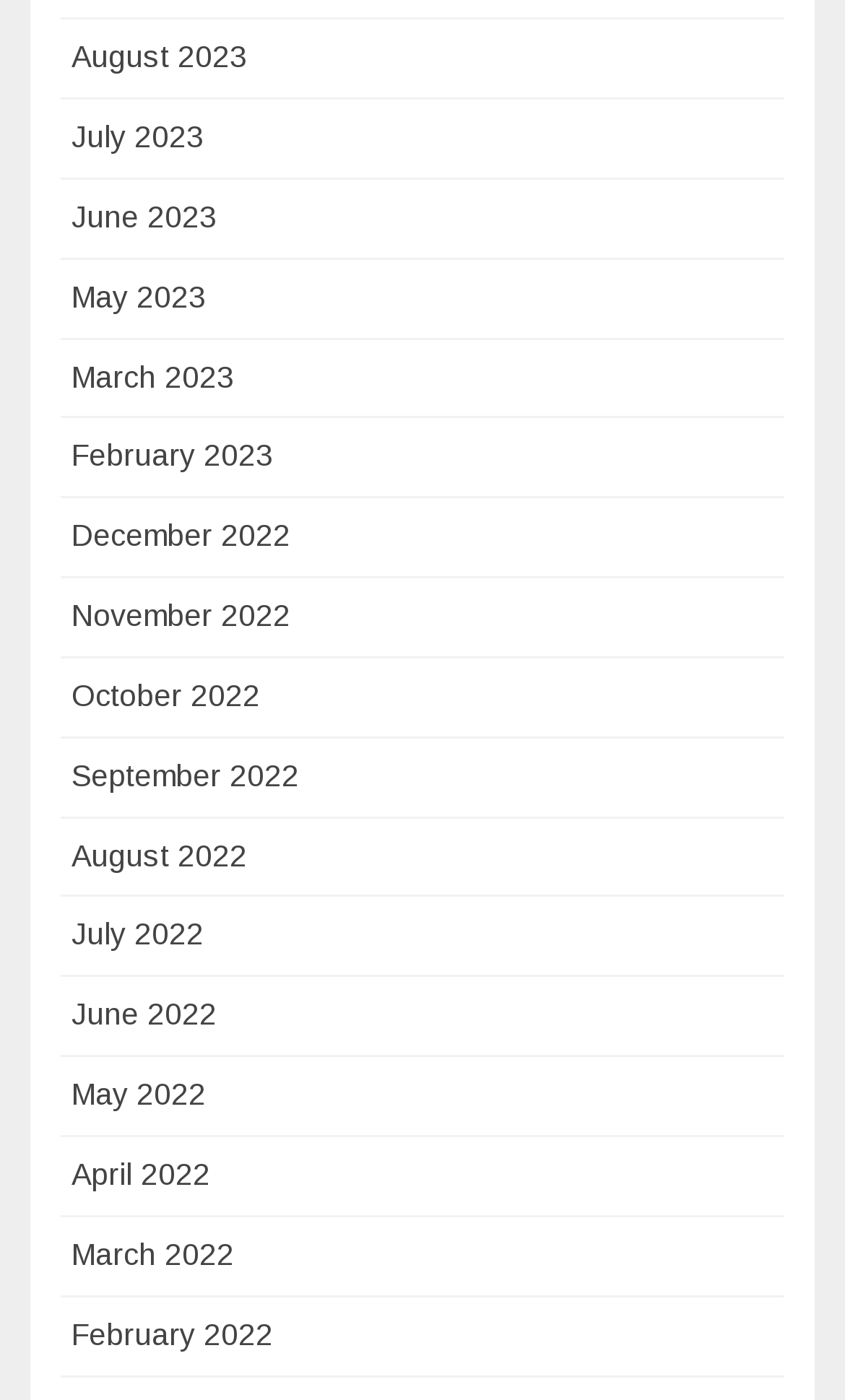Locate the bounding box coordinates of the element that should be clicked to execute the following instruction: "check February 2023".

[0.085, 0.313, 0.323, 0.338]